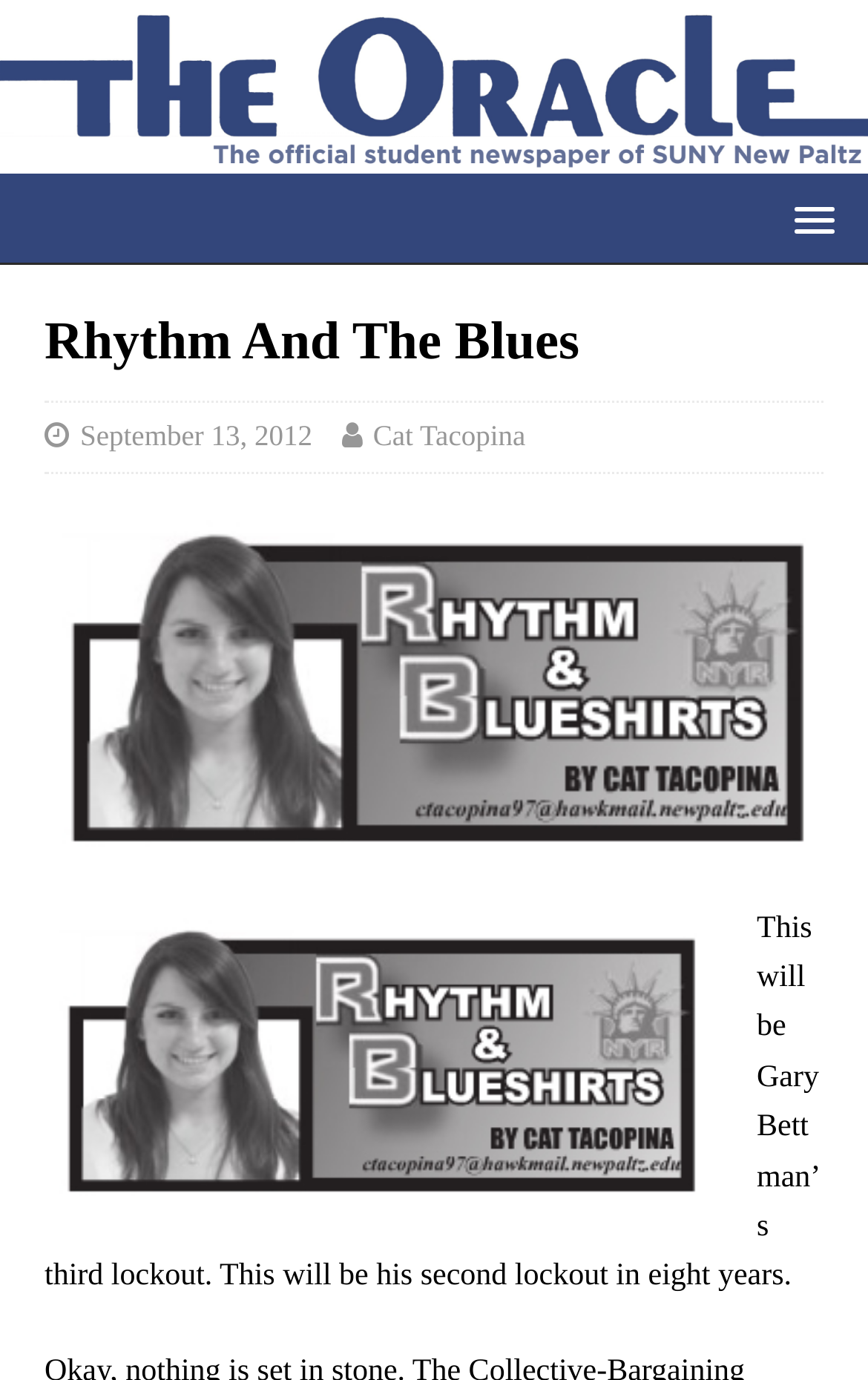Based on the image, please elaborate on the answer to the following question:
How many images are in the article?

I counted the number of image elements in the figure section, and found two images, so there are two images in the article.